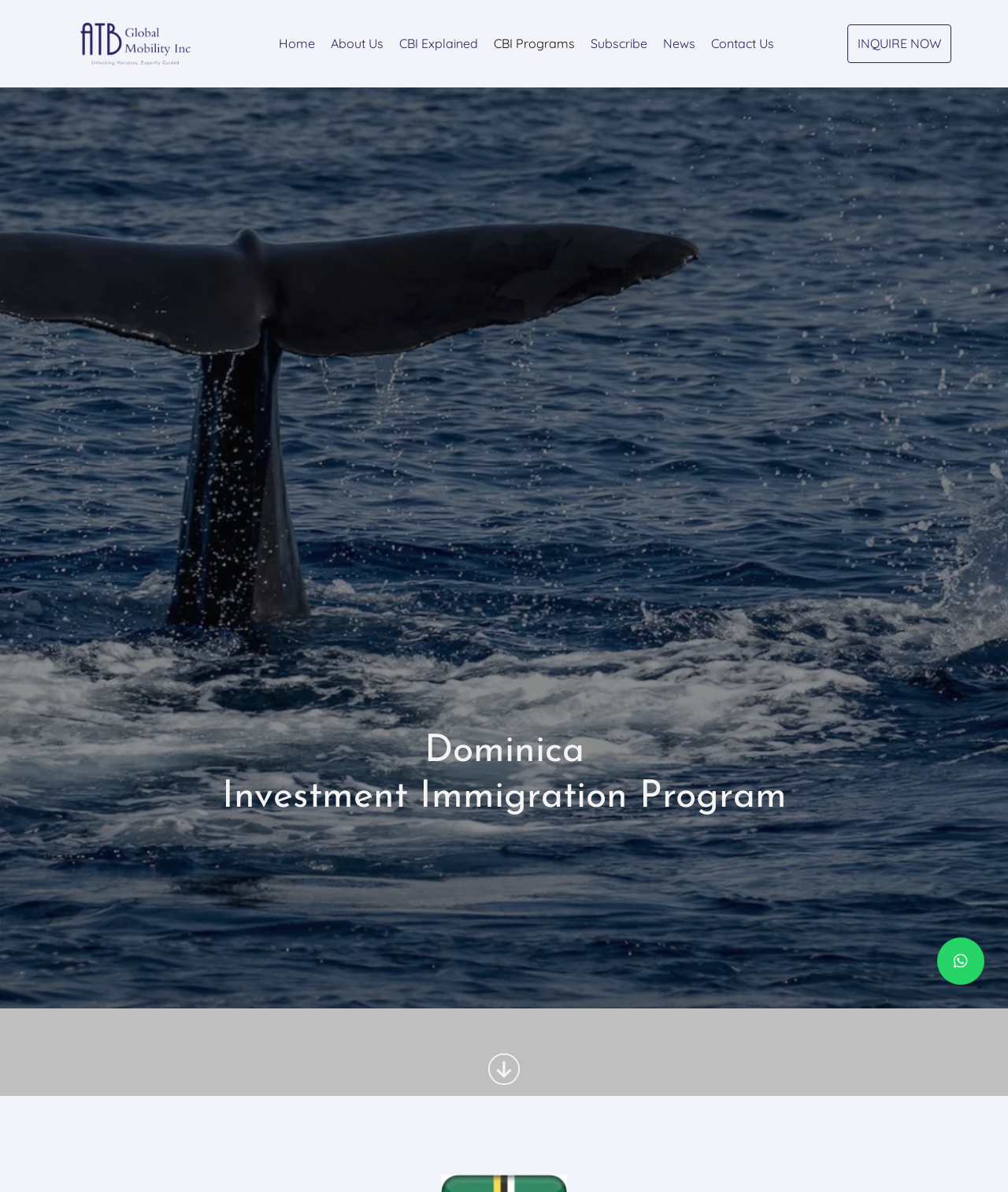Give a concise answer using one word or a phrase to the following question:
What is the name of the investment program?

Dominica Investment Immigration Program